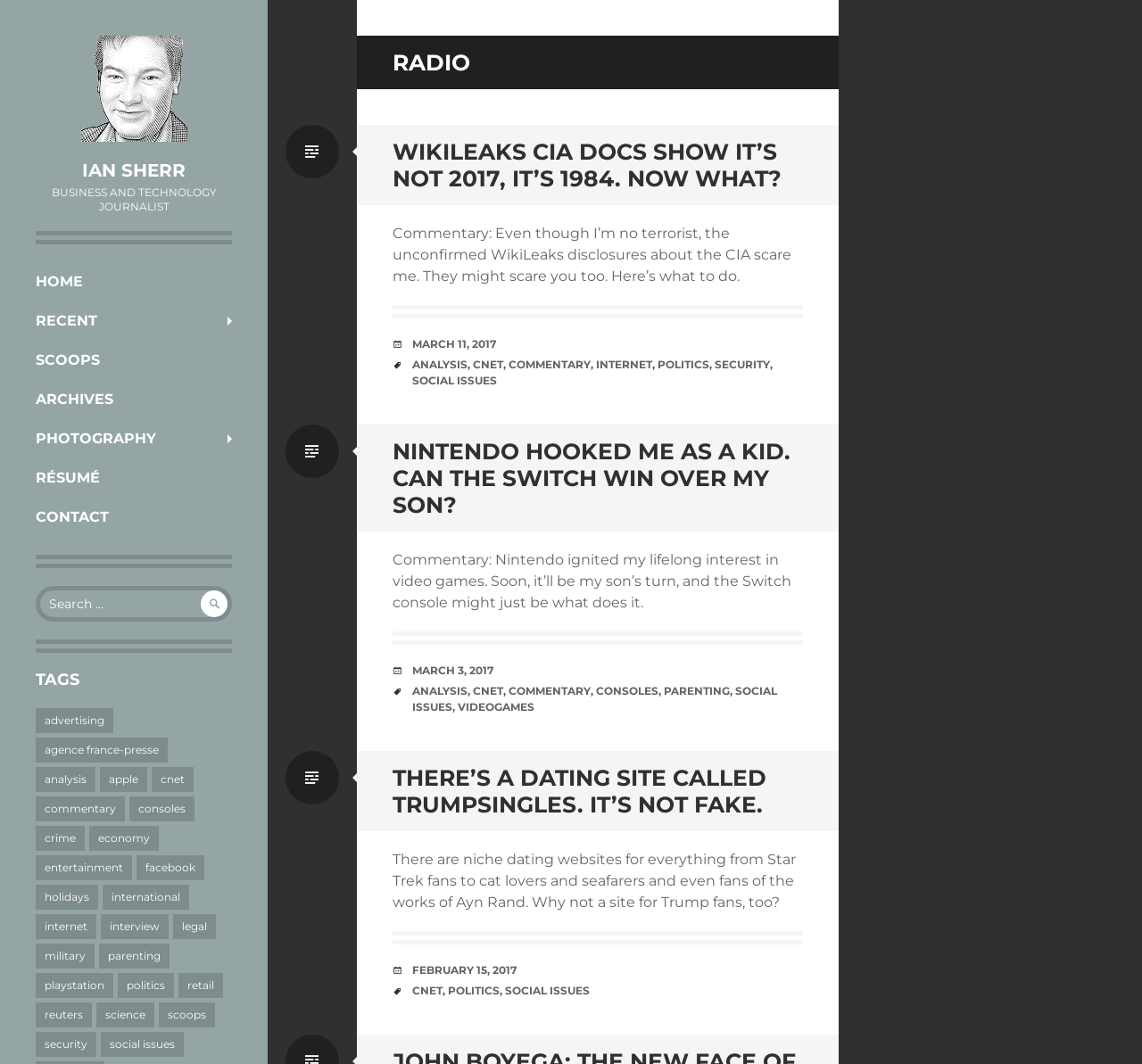How many tags are listed on the webpage?
Please answer the question with as much detail and depth as you can.

There are multiple tags listed on the webpage, including 'advertising', 'agence france-presse', 'analysis', and many others, which can be found in the section with the heading 'TAGS'.